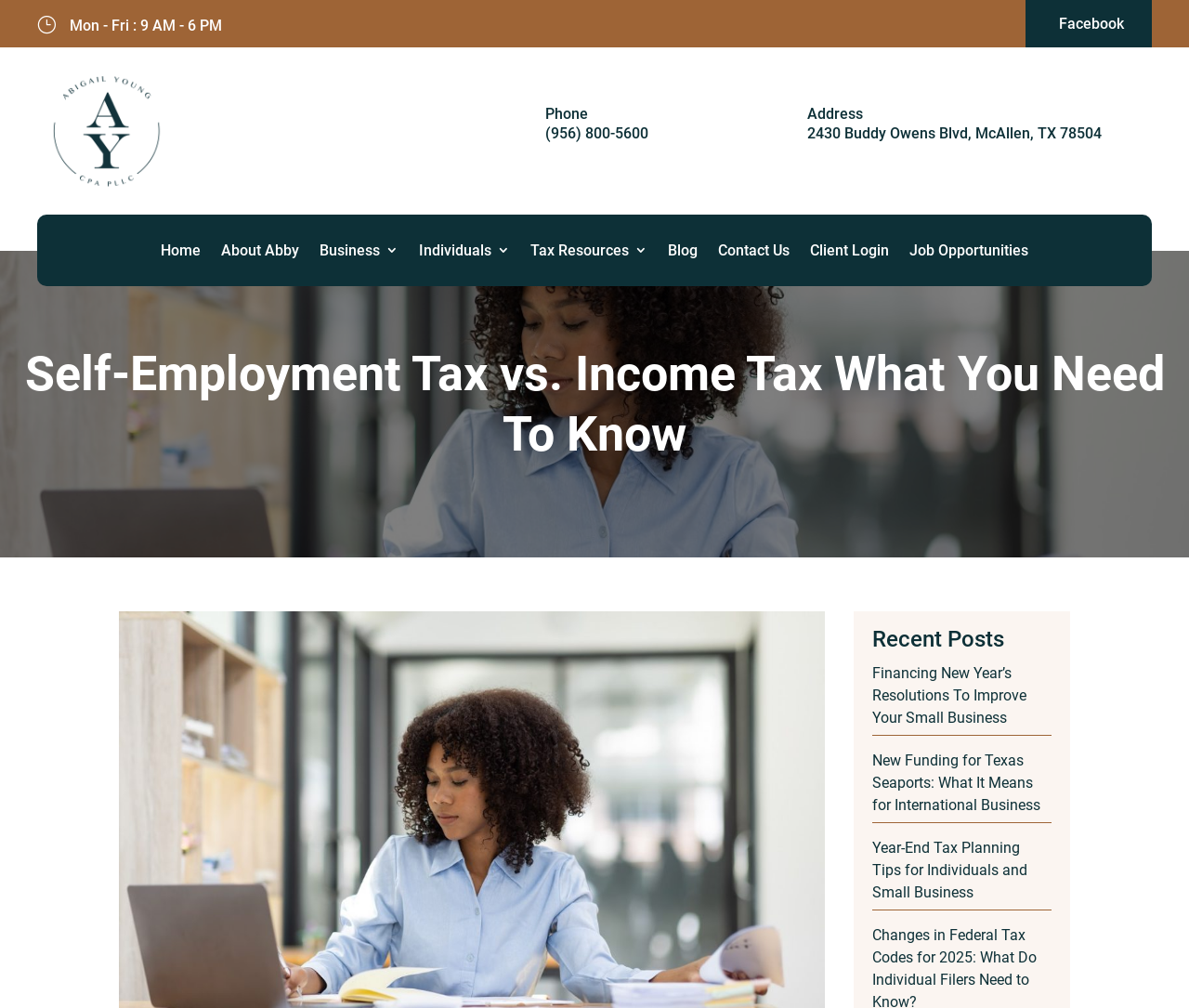Pinpoint the bounding box coordinates of the element you need to click to execute the following instruction: "Visit the Home page". The bounding box should be represented by four float numbers between 0 and 1, in the format [left, top, right, bottom].

[0.135, 0.239, 0.169, 0.265]